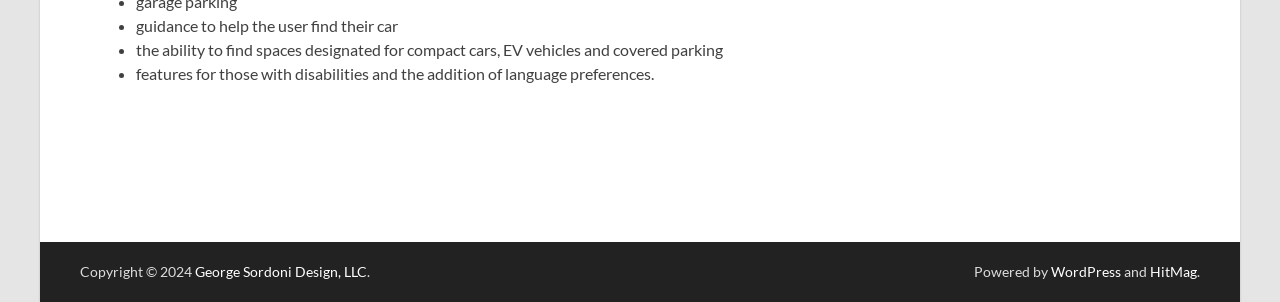What is the platform powering the website?
Carefully analyze the image and provide a detailed answer to the question.

The link element with the content 'WordPress' indicates that the website is powered by WordPress.